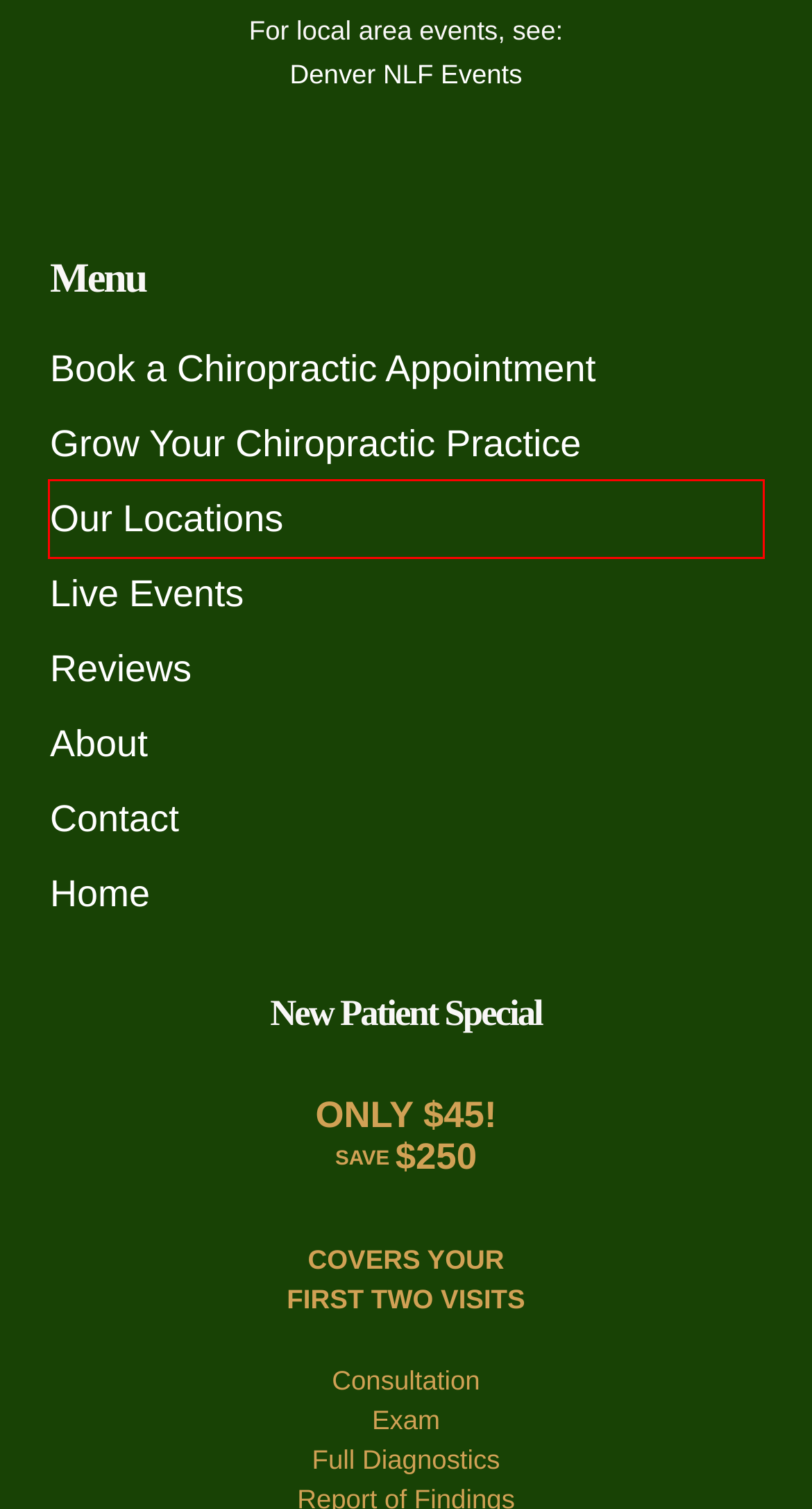Check out the screenshot of a webpage with a red rectangle bounding box. Select the best fitting webpage description that aligns with the new webpage after clicking the element inside the bounding box. Here are the candidates:
A. Denver Area Events | RSVP & Buy Tickets Today!
B. About | Denver Area Chiropractors - Natural Living Foundation
C. Our Locations | Denver Area Chiropractors - Natural Living Foundation
D. Denver Area Chiropractors Near You | Denver Area Chiropractors - Natural Living Foundation
E. Reviews | Denver Area Chiropractors - Natural Living Foundation
F. Book A Chiropractic Appointment | Denver Area Chiropractors - Natural Living Foundation
G. Contact | Denver Area Chiropractors - Natural Living Foundation
H. K4CO Radio | Colorado Radio | 6444 South Quebec Street #102, Centennial, CO, USA

C